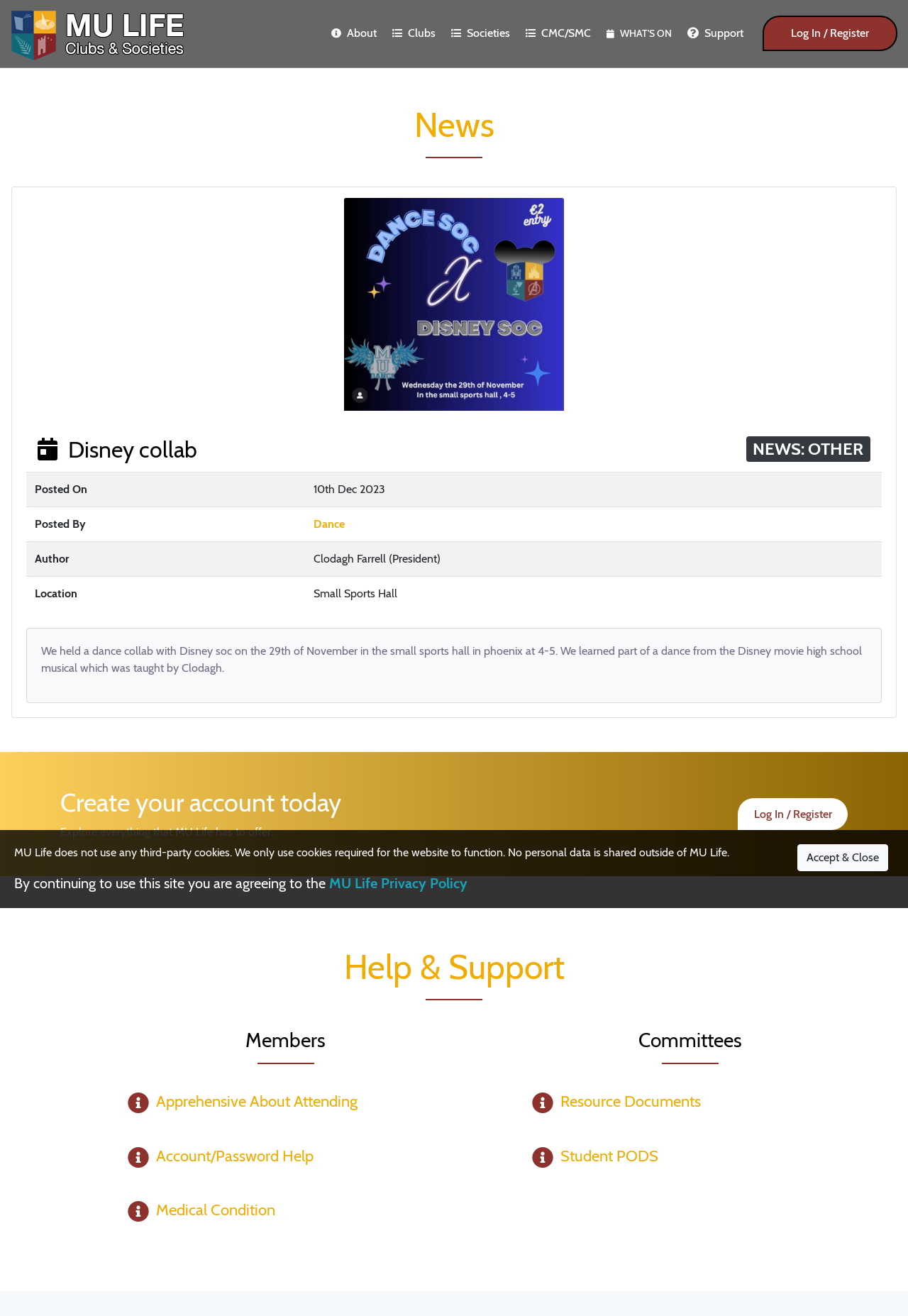What is the purpose of the 'Create your account today' section?
Based on the screenshot, respond with a single word or phrase.

To explore MU Life